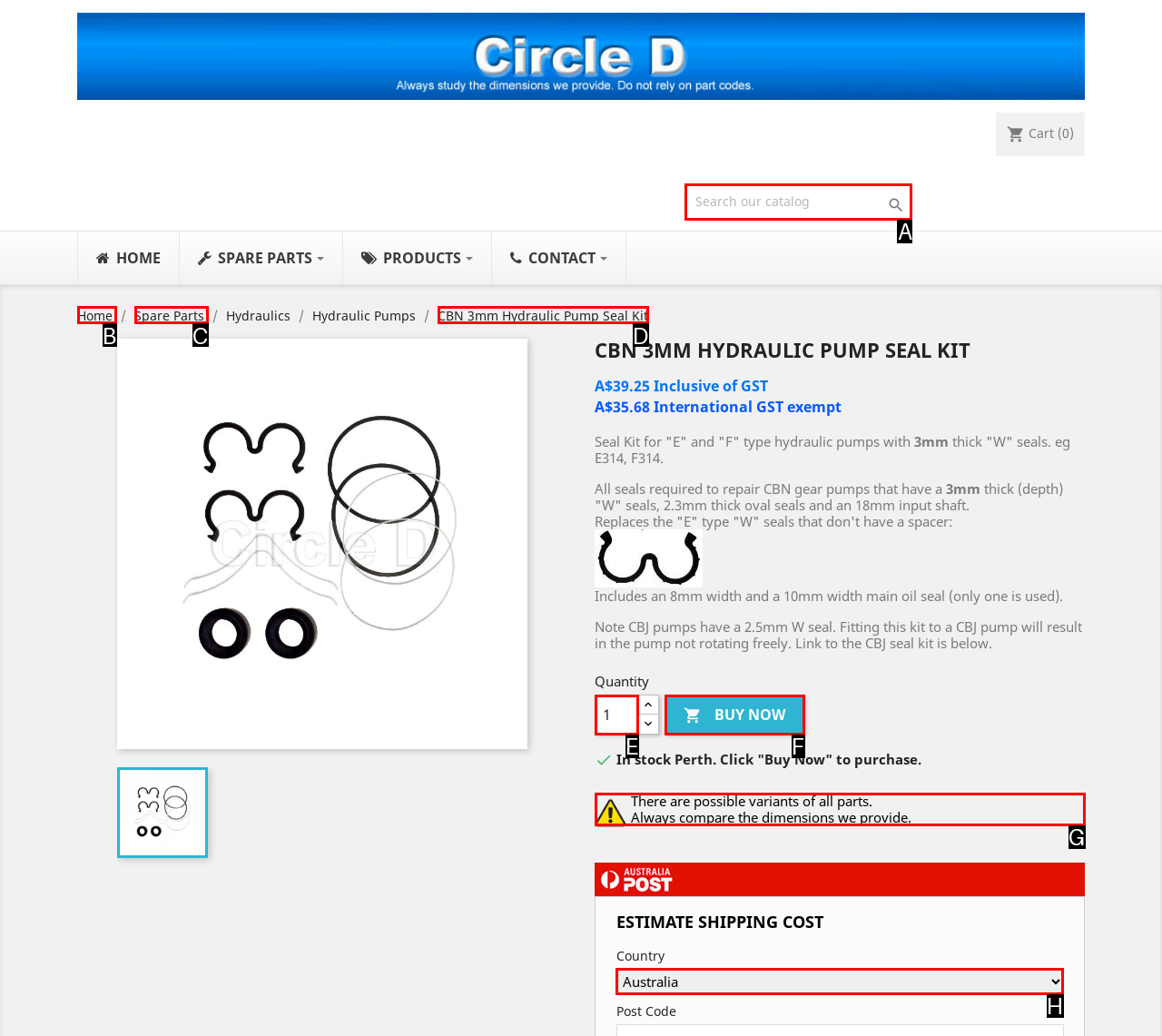Choose the HTML element that should be clicked to accomplish the task: Select country. Answer with the letter of the chosen option.

H